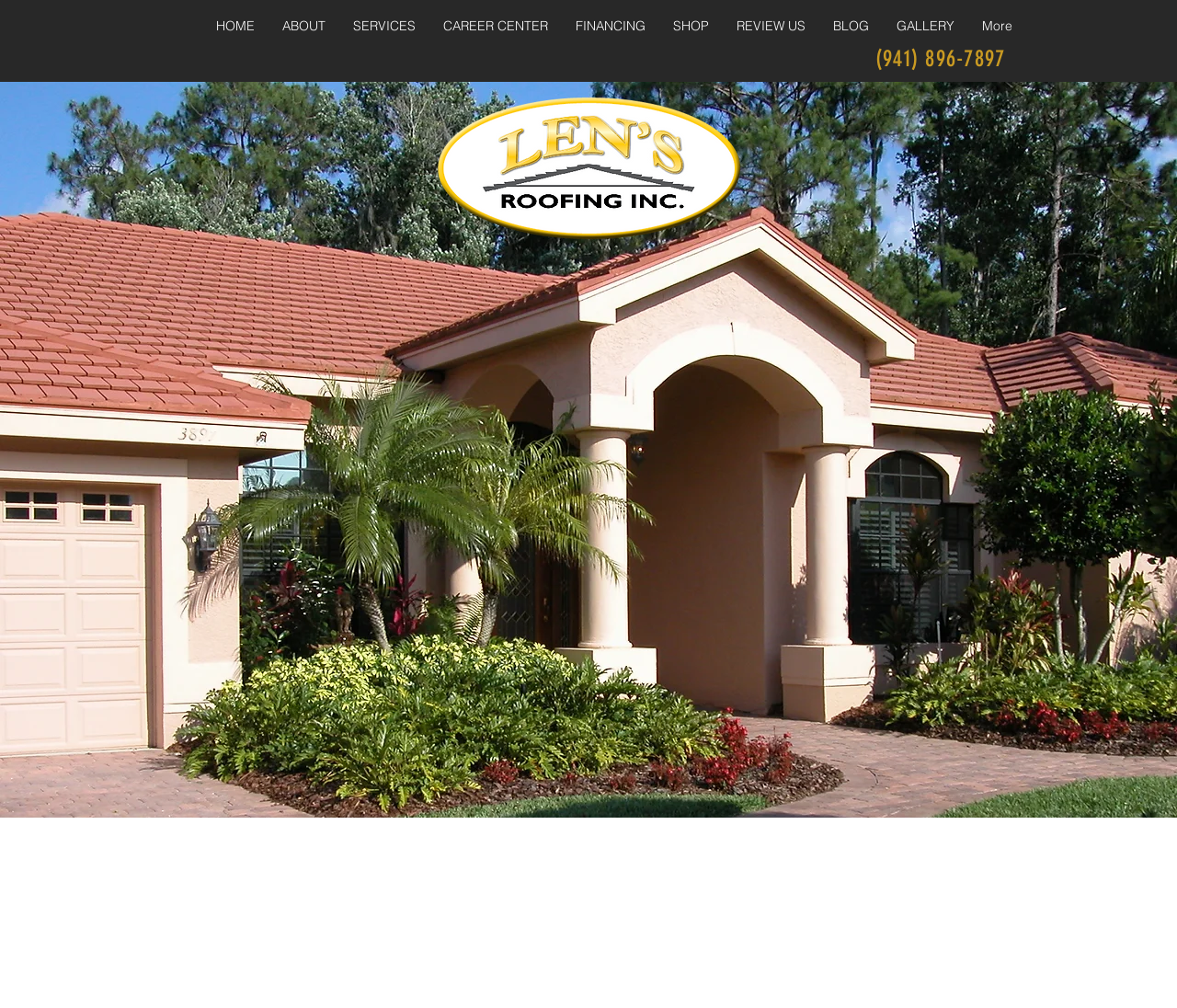Could you determine the bounding box coordinates of the clickable element to complete the instruction: "View SERVICES"? Provide the coordinates as four float numbers between 0 and 1, i.e., [left, top, right, bottom].

[0.288, 0.013, 0.364, 0.039]